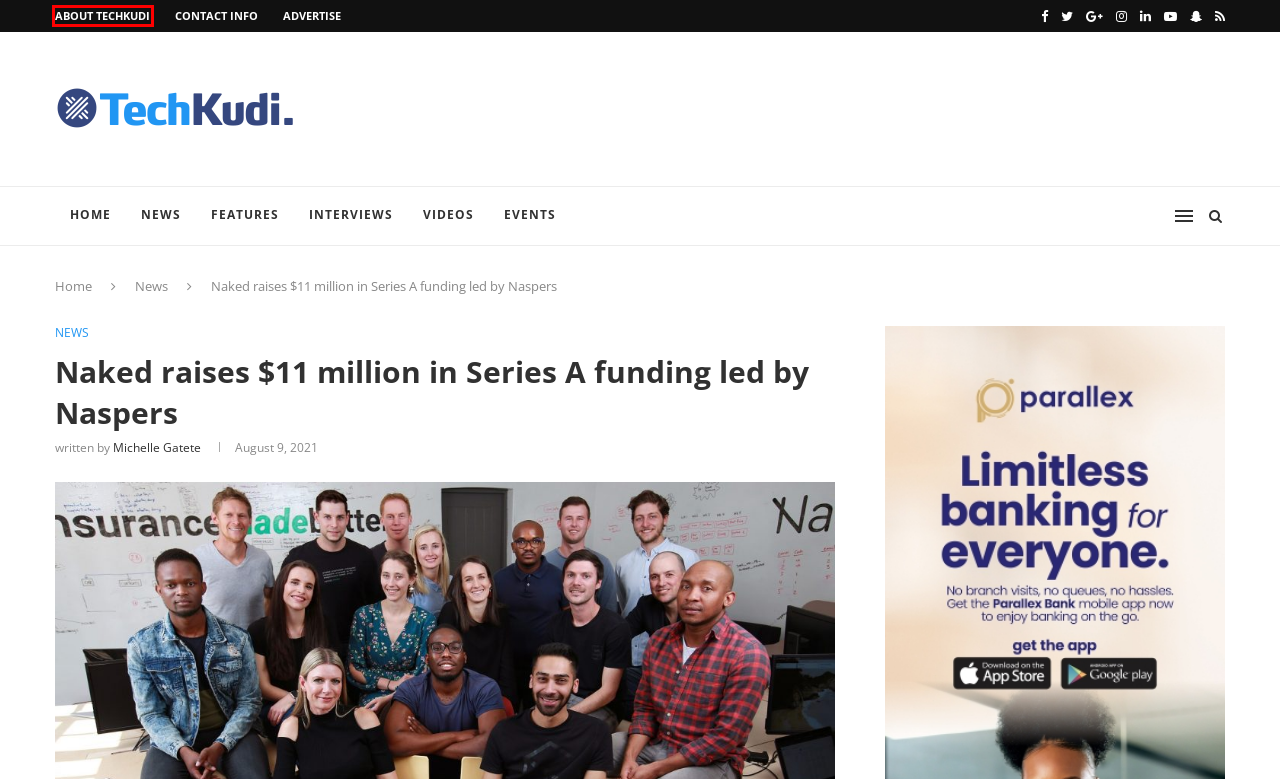Given a screenshot of a webpage with a red bounding box, please pick the webpage description that best fits the new webpage after clicking the element inside the bounding box. Here are the candidates:
A. Interviews Archives - TechKudi | Africa's Biggest Financial Technology News Platform
B. How to Participate in Nigeria Customs e-Auctions for Seized Goods -TechKudi
C. Features Archives - TechKudi | Africa's Biggest Financial Technology News Platform
D. Events Archives - TechKudi | Africa's Biggest Financial Technology News Platform
E. Michelle Gatete, Author at TechKudi | Africa's Biggest Financial Technology News Platform
F. About - TechKudi | Africa's Biggest Financial Technology News Platform
G. Contact Information - TechKudi | Africa's Biggest Financial Technology News Platform
H. Glo Lottery Games: Fortunes with Whispa Konnect - TechKudi

F